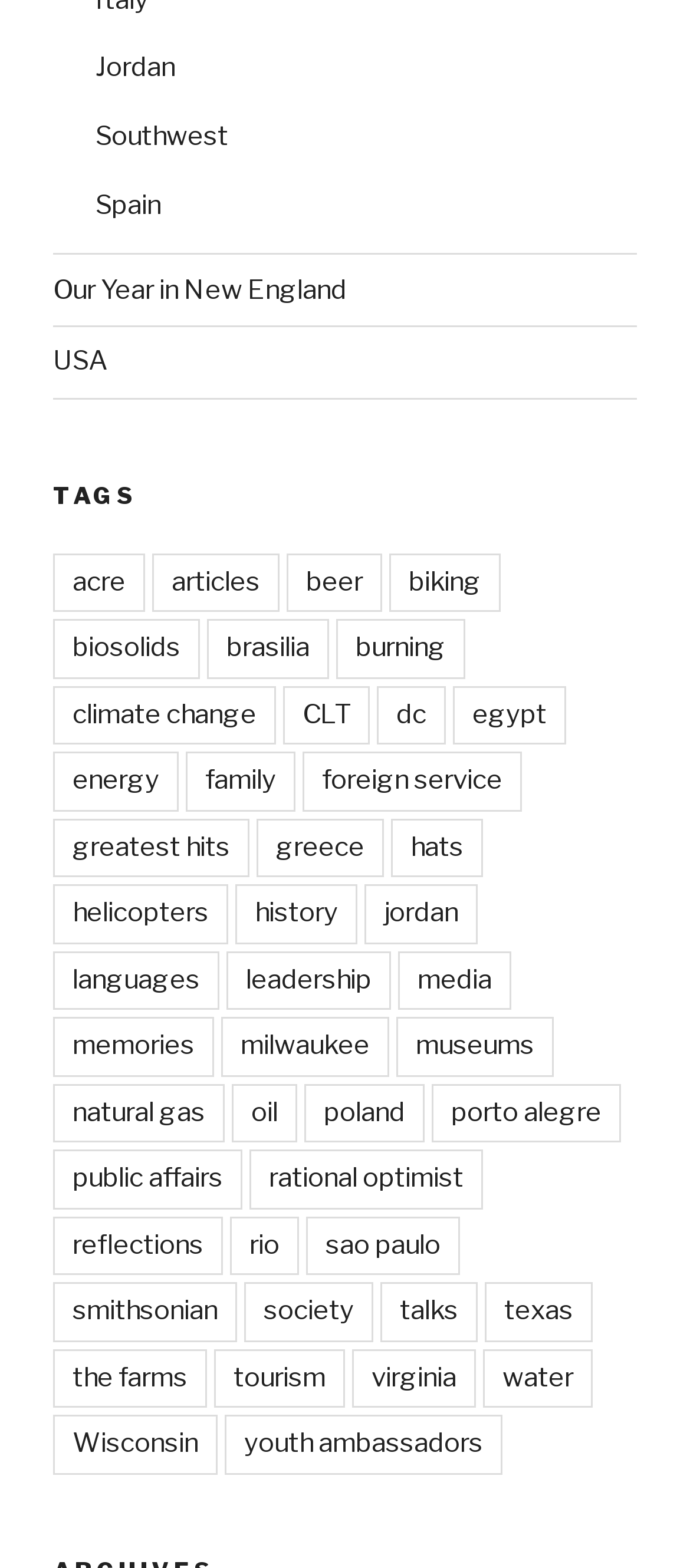Determine the bounding box coordinates of the section to be clicked to follow the instruction: "View articles". The coordinates should be given as four float numbers between 0 and 1, formatted as [left, top, right, bottom].

[0.221, 0.353, 0.405, 0.39]